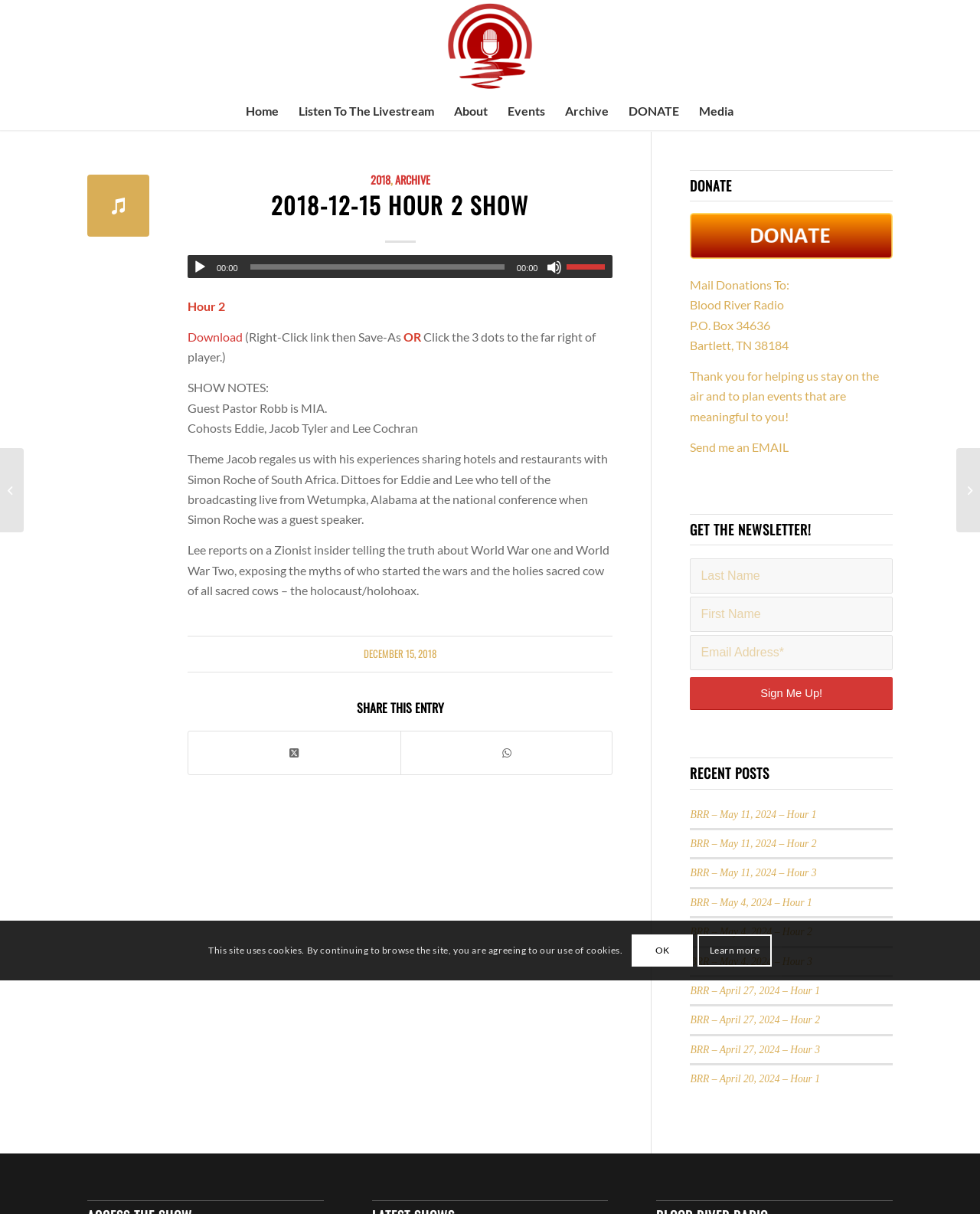Identify and generate the primary title of the webpage.

2018-12-15 HOUR 2 SHOW